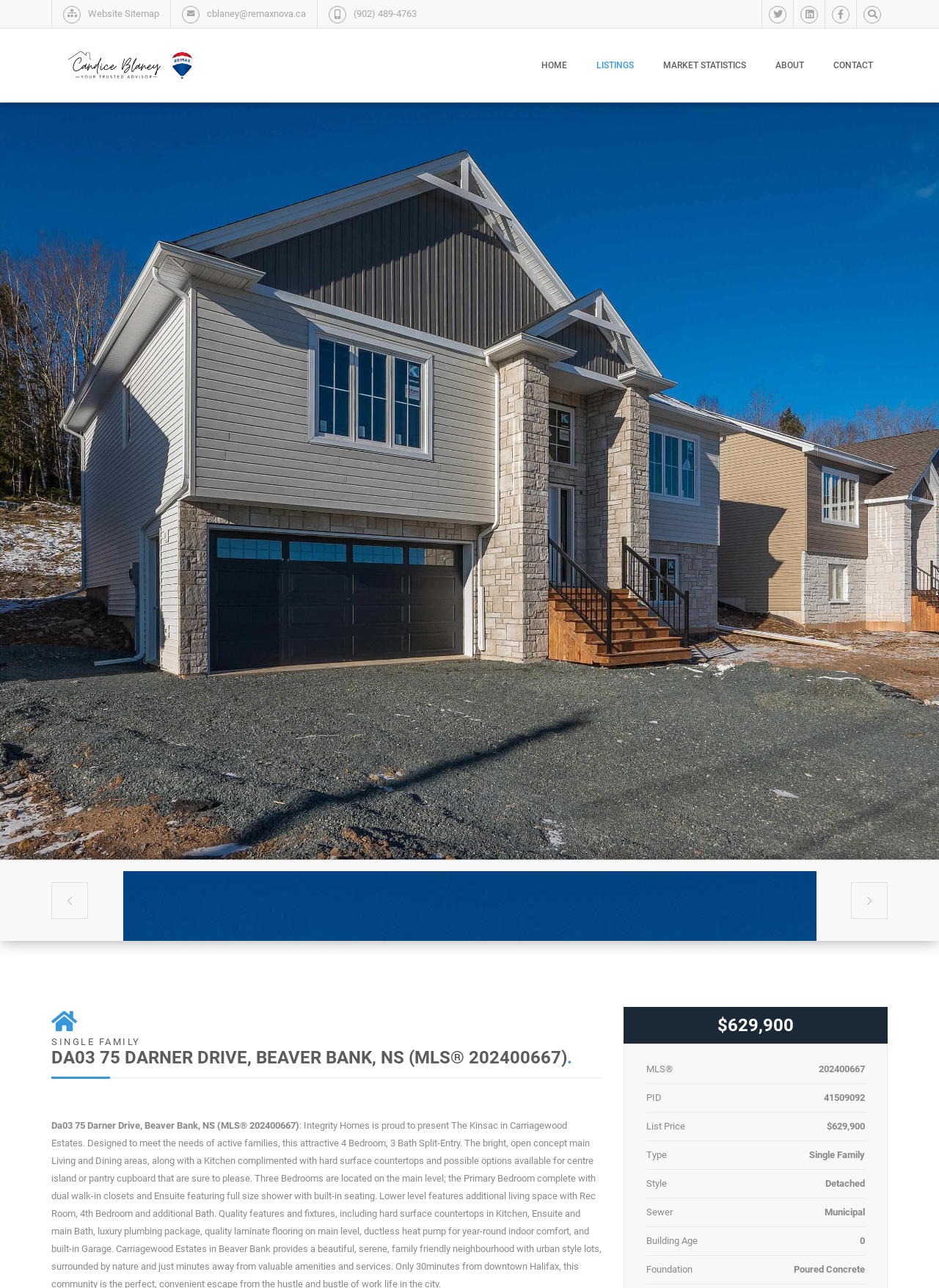What is the MLS number of the property?
Provide an in-depth answer to the question, covering all aspects.

The MLS number of the property can be found in the property details section, where it is listed as 'MLS 202400667'.